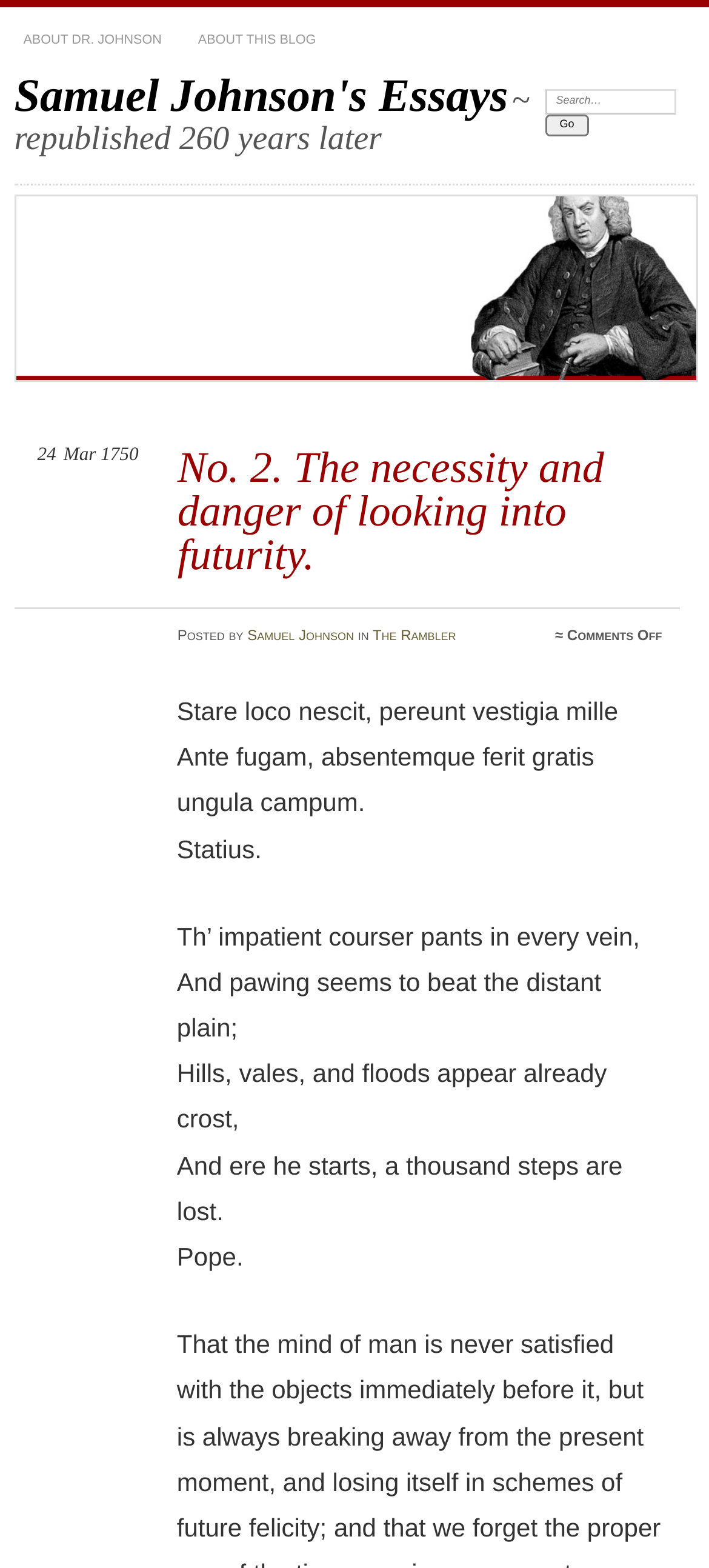Who is the author of the blog post?
Provide an in-depth and detailed answer to the question.

I found this answer by examining the section that appears to be the blog post metadata, which includes the author's name 'Samuel Johnson' along with other information.